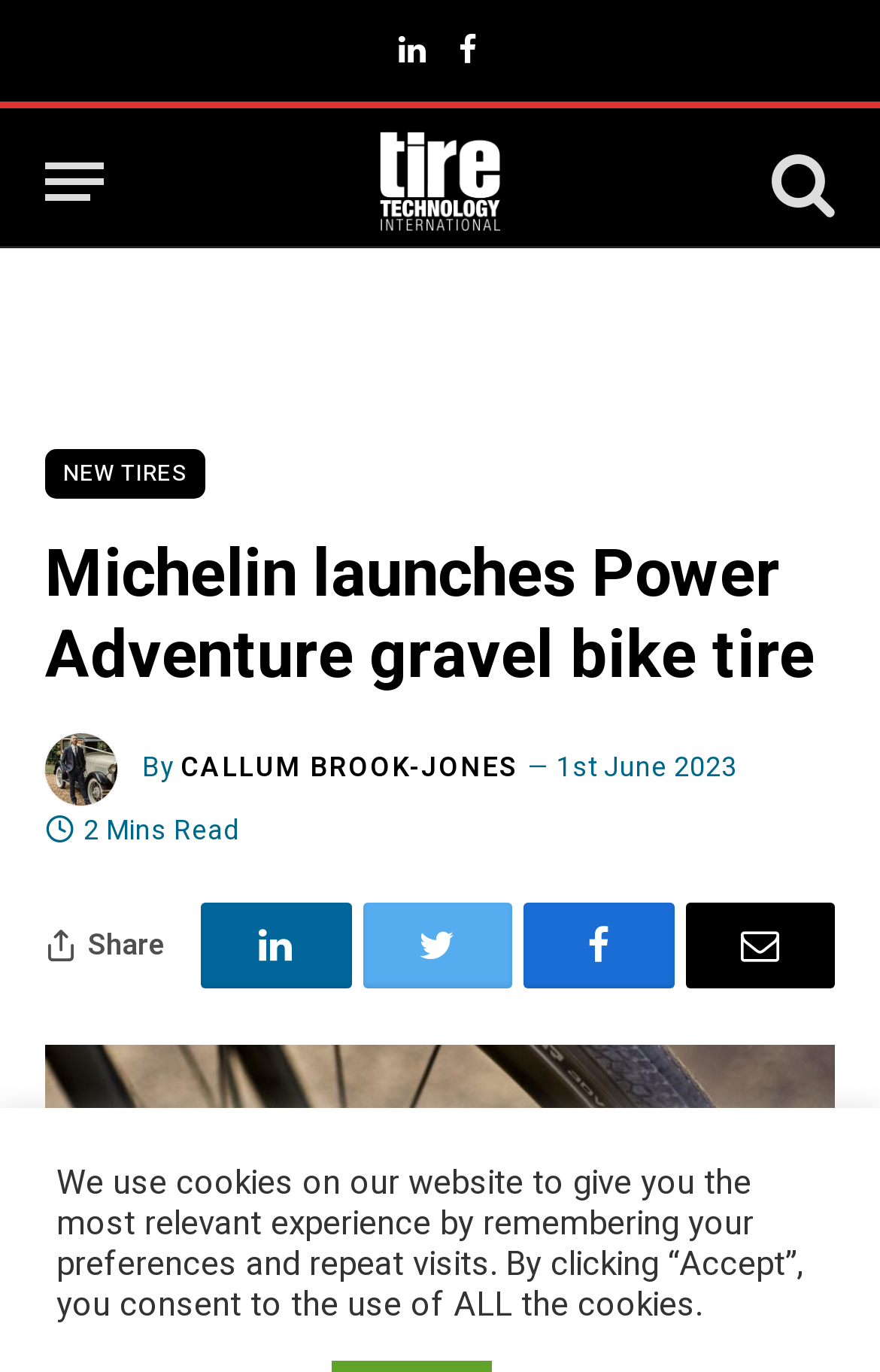Pinpoint the bounding box coordinates of the area that must be clicked to complete this instruction: "Click the LinkedIn link".

[0.439, 0.0, 0.497, 0.074]